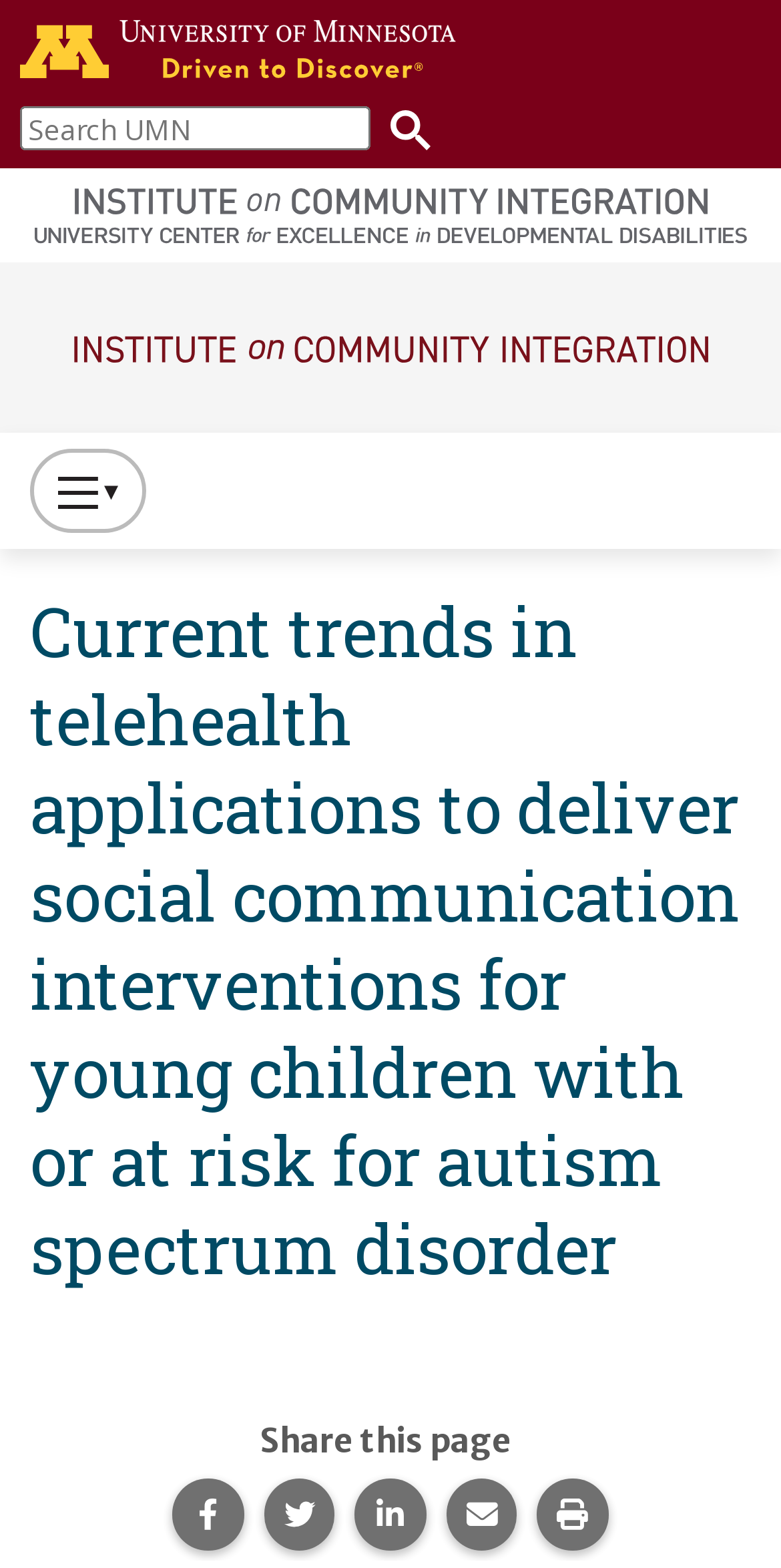Predict the bounding box coordinates of the UI element that matches this description: "Share this page on LinkedIn.". The coordinates should be in the format [left, top, right, bottom] with each value between 0 and 1.

[0.454, 0.943, 0.546, 0.989]